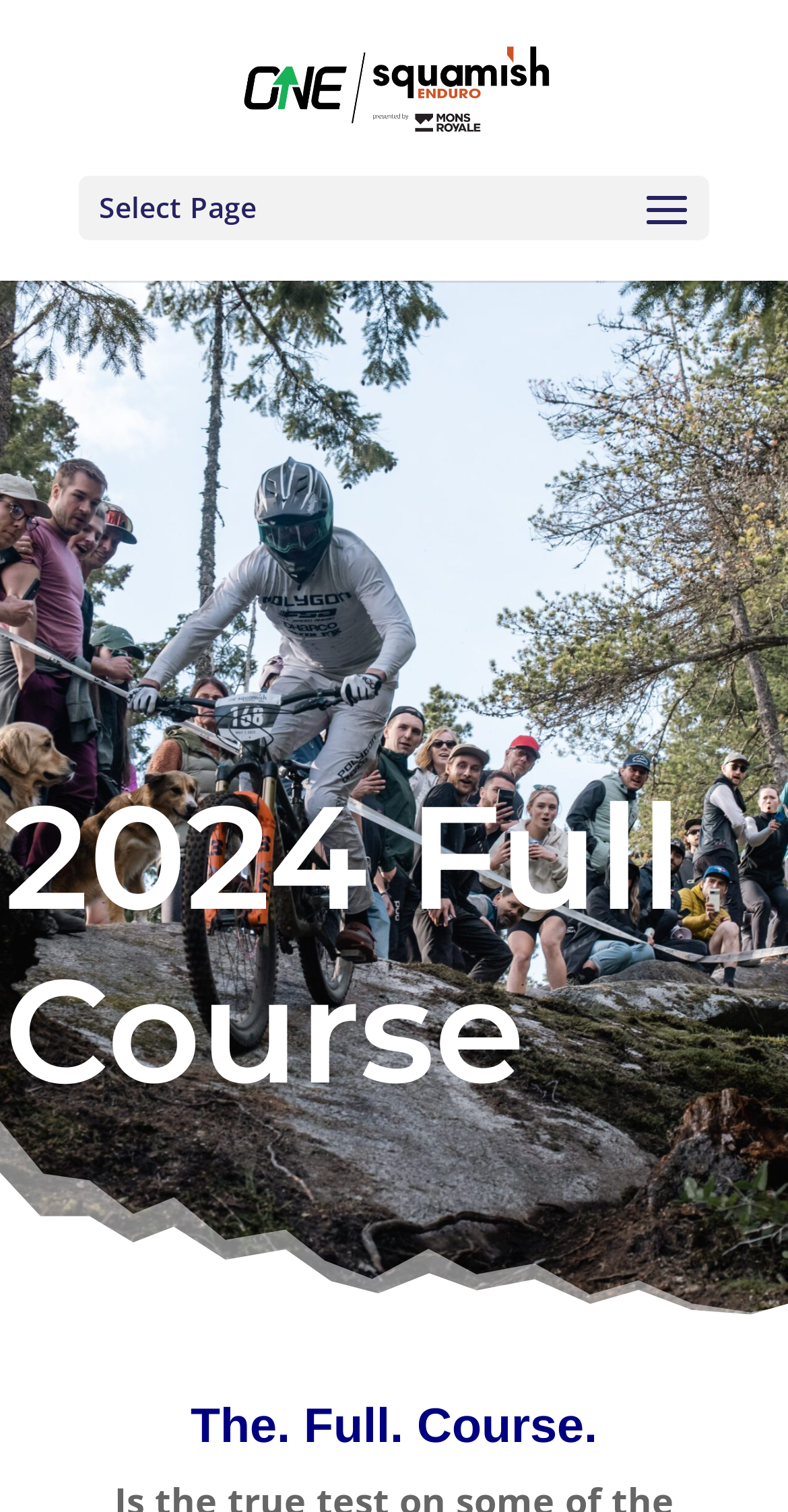Using the description "alt="Squamish Enduro"", predict the bounding box of the relevant HTML element.

[0.3, 0.043, 0.7, 0.068]